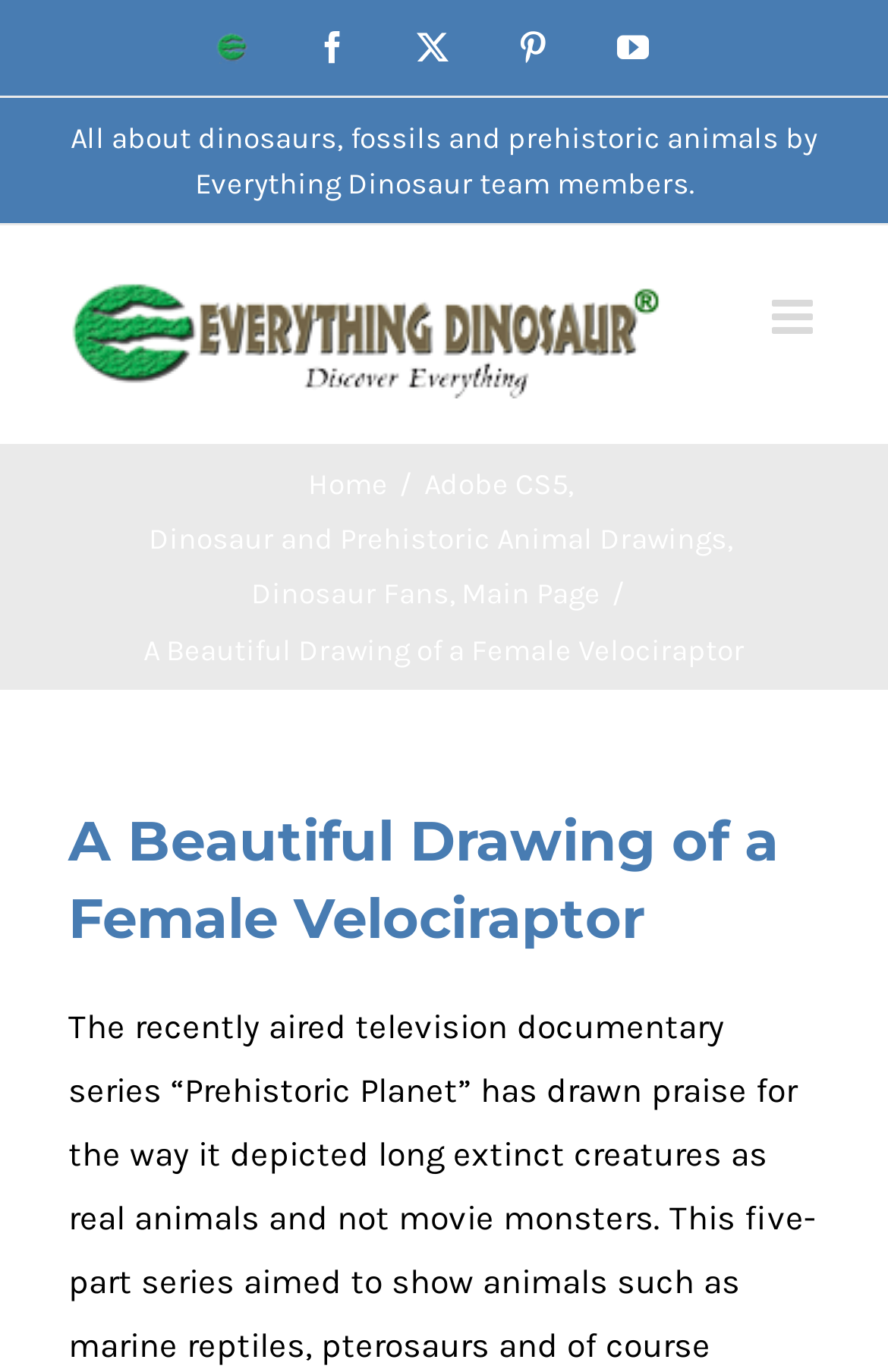Identify the first-level heading on the webpage and generate its text content.

A Beautiful Drawing of a Female Velociraptor